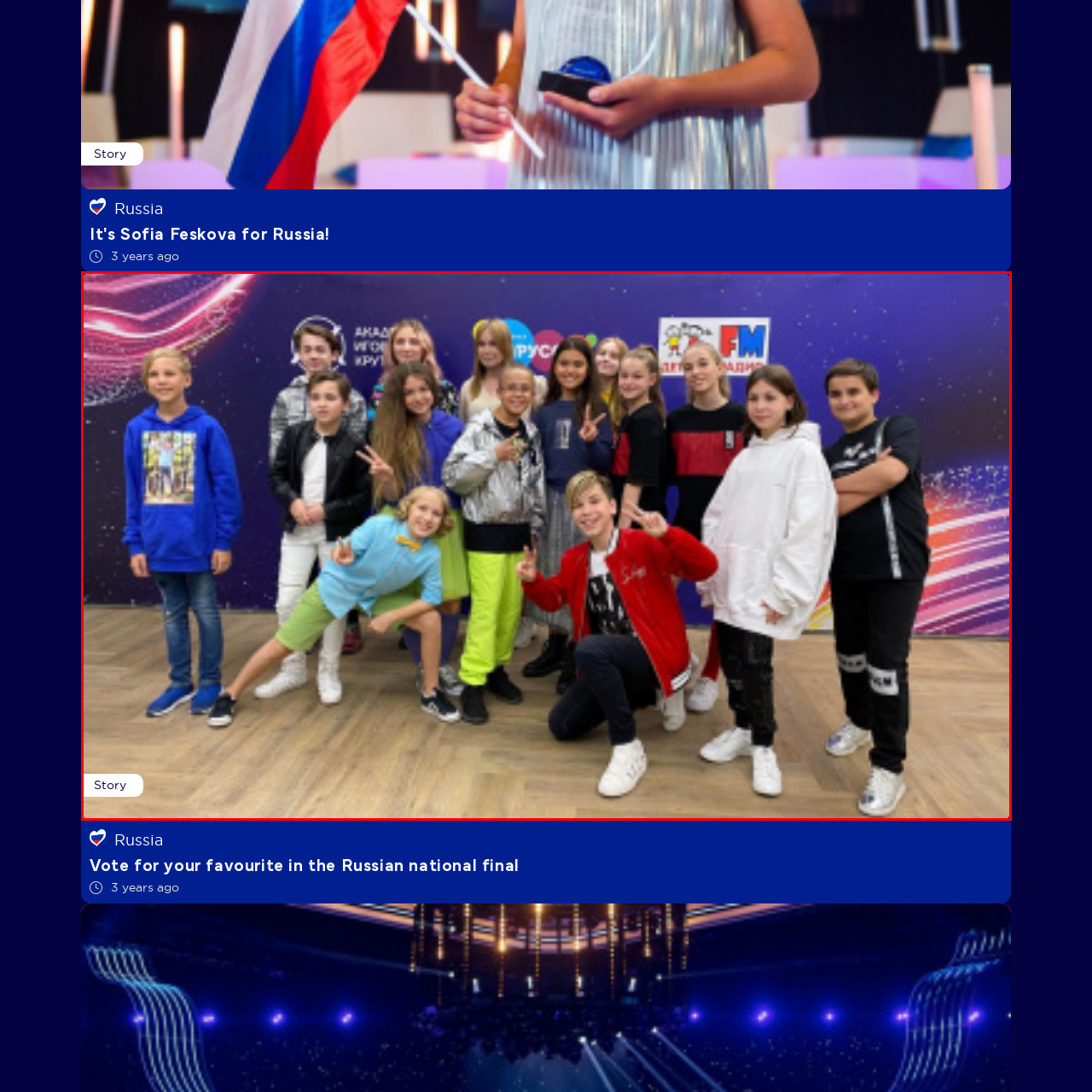Direct your attention to the image encased in a red frame, What type of event is hinted at in the setting? Please answer in one word or a brief phrase.

Creative or talent-focused event